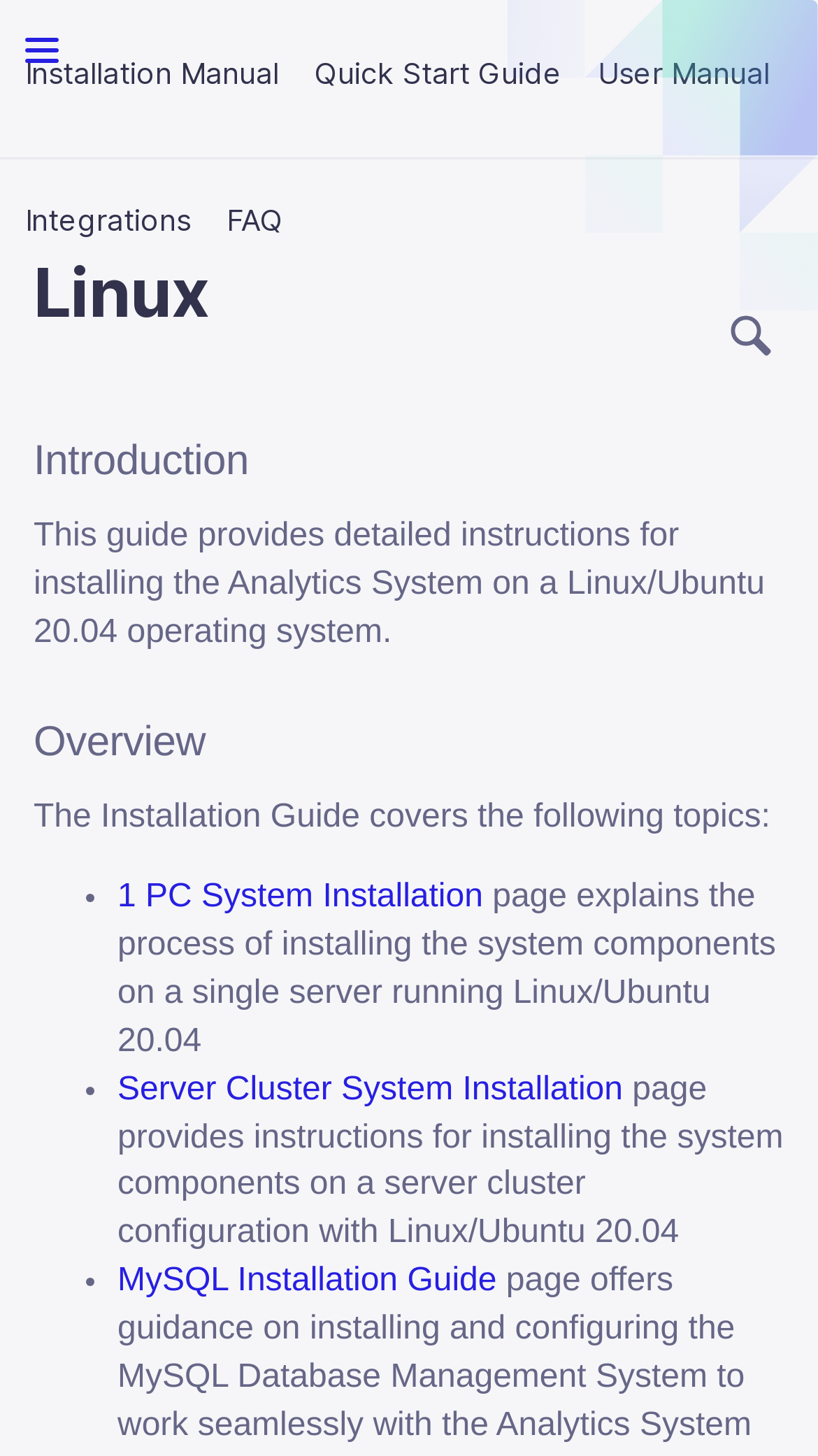Locate the bounding box coordinates of the area to click to fulfill this instruction: "learn about Camera Installation Guidelines". The bounding box should be presented as four float numbers between 0 and 1, in the order [left, top, right, bottom].

[0.0, 0.859, 0.774, 0.916]